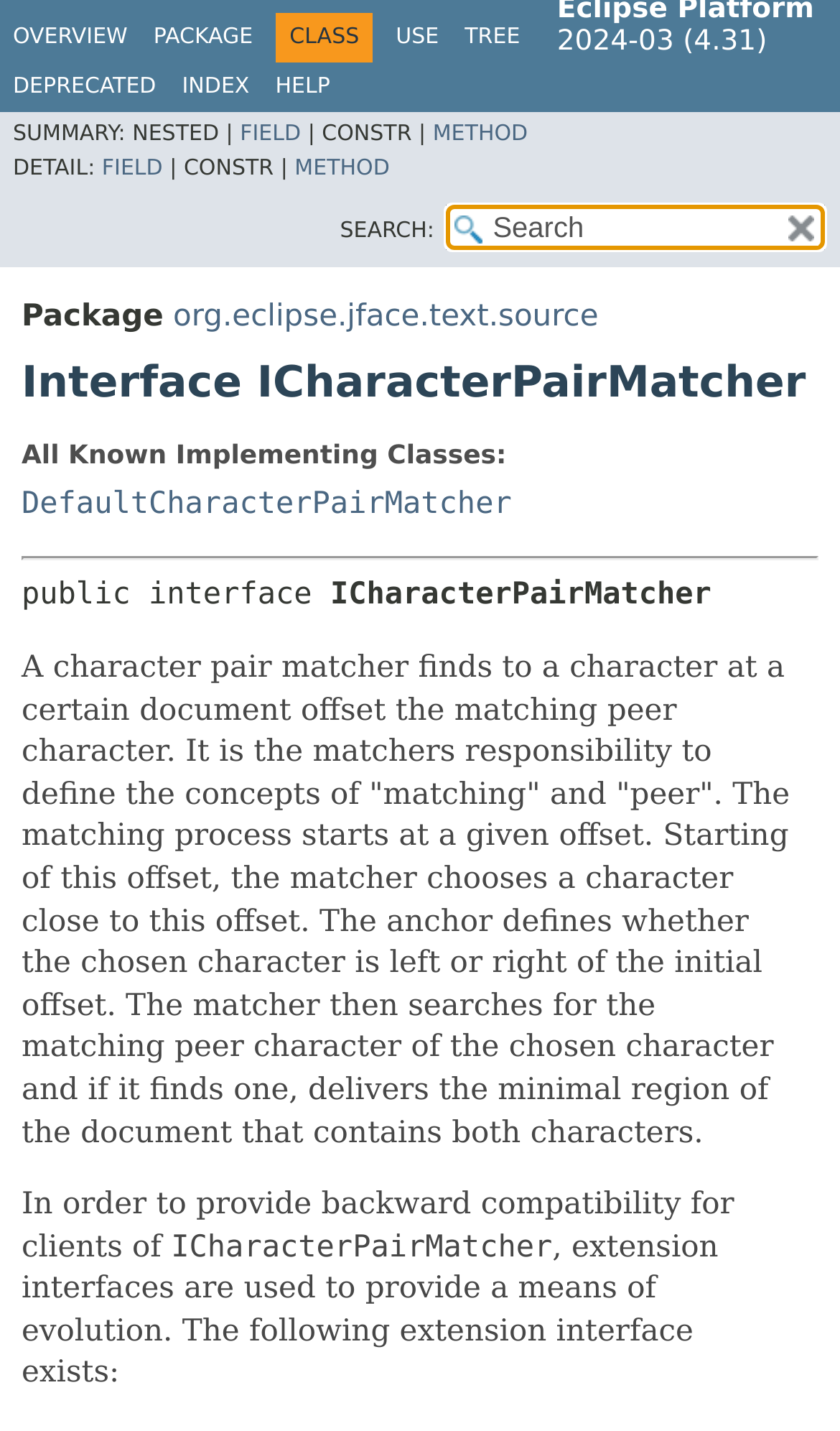Utilize the information from the image to answer the question in detail:
What is the purpose of a character pair matcher?

According to the description of the interface, a character pair matcher finds to a character at a certain document offset the matching peer character. It is the matchers responsibility to define the concepts of 'matching' and 'peer'.